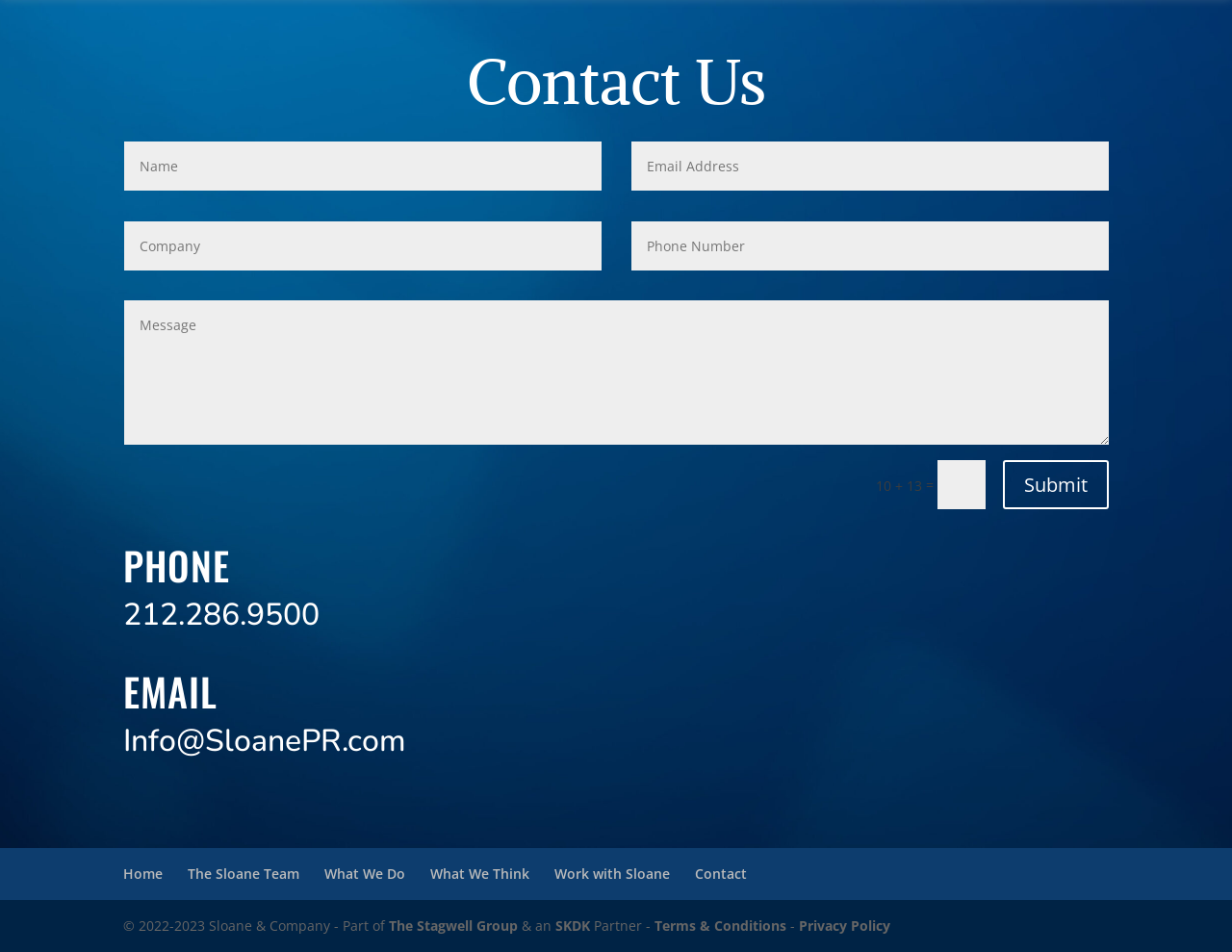What is the button text?
Look at the image and respond with a one-word or short phrase answer.

Submit 5